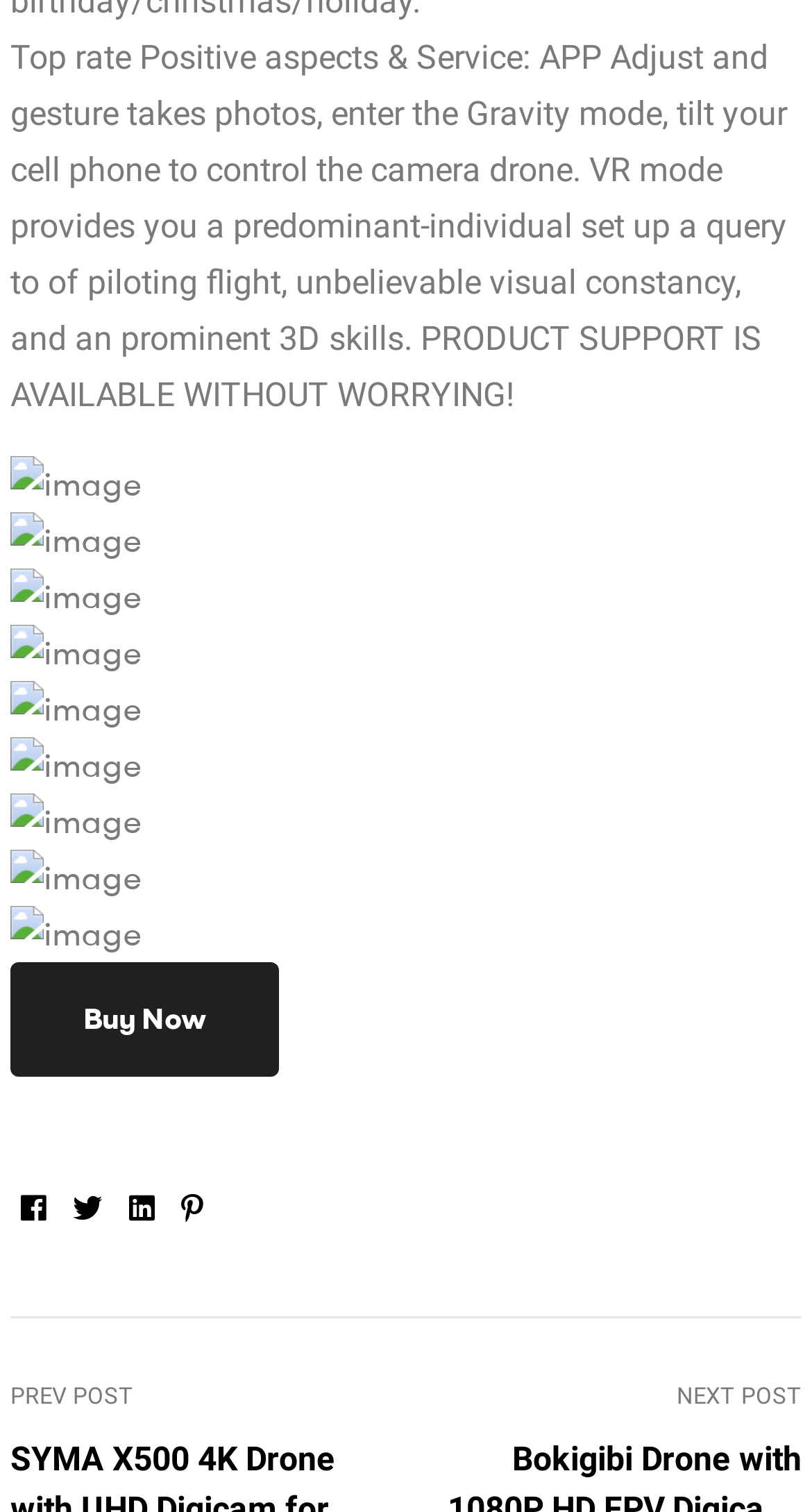What is the benefit of the product support?
Using the image as a reference, answer with just one word or a short phrase.

No worry